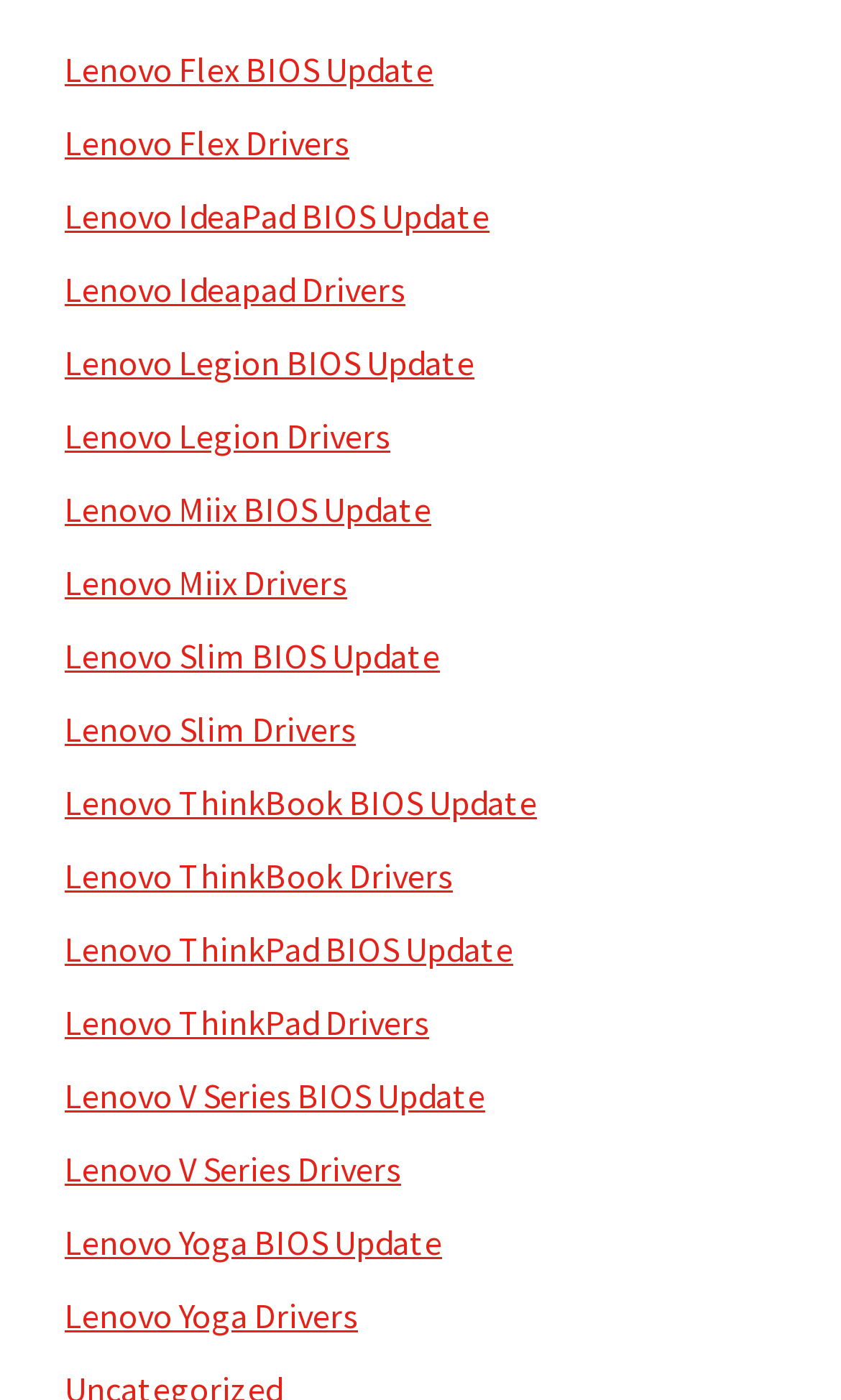What is the first Lenovo product line listed?
Please provide a detailed and comprehensive answer to the question.

By looking at the links on the webpage, I can see that the first Lenovo product line listed is Lenovo Flex, which has a BIOS Update link and a Drivers link.